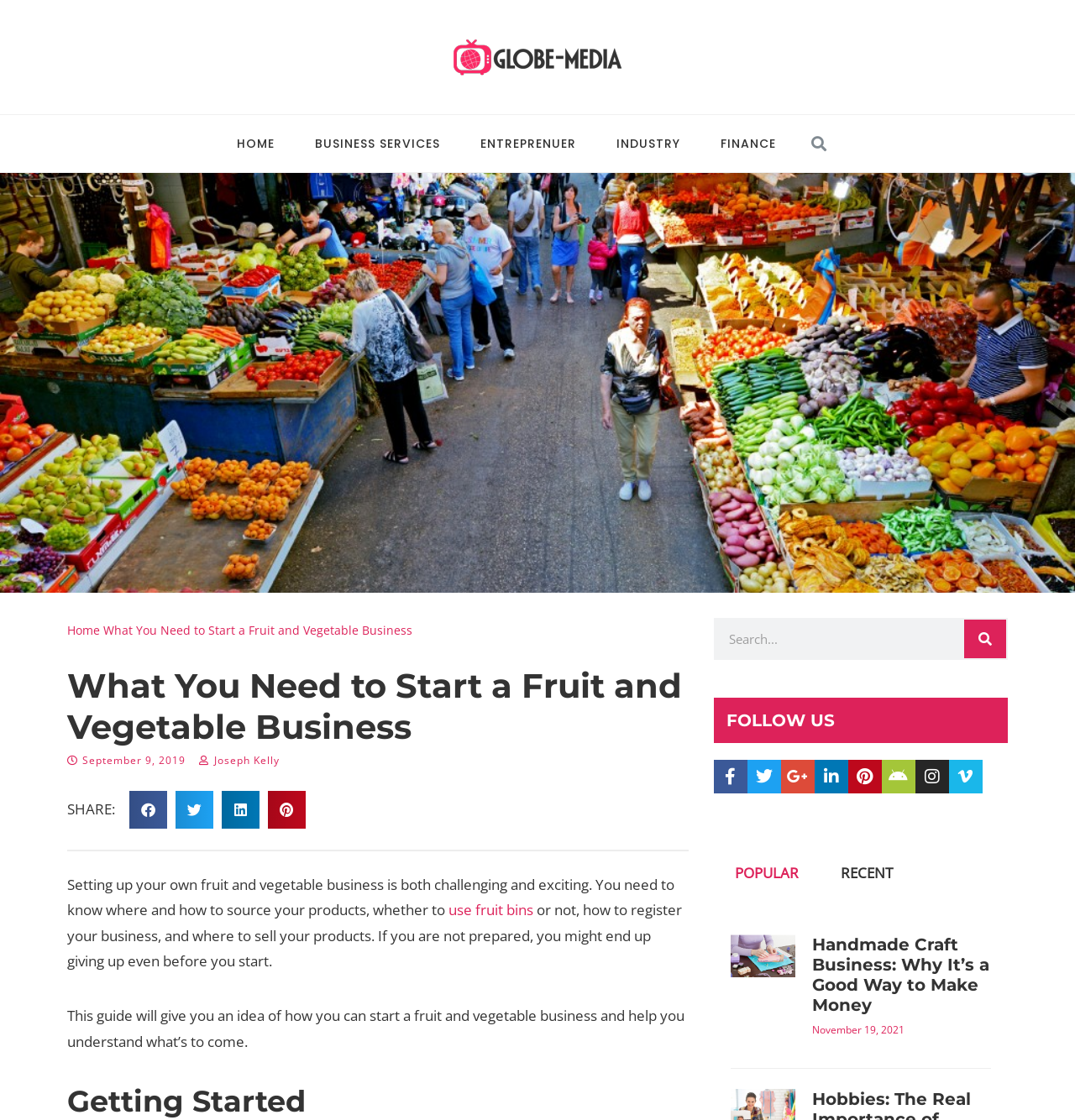Determine the bounding box of the UI element mentioned here: "Entreprenuer". The coordinates must be in the format [left, top, right, bottom] with values ranging from 0 to 1.

[0.428, 0.103, 0.555, 0.154]